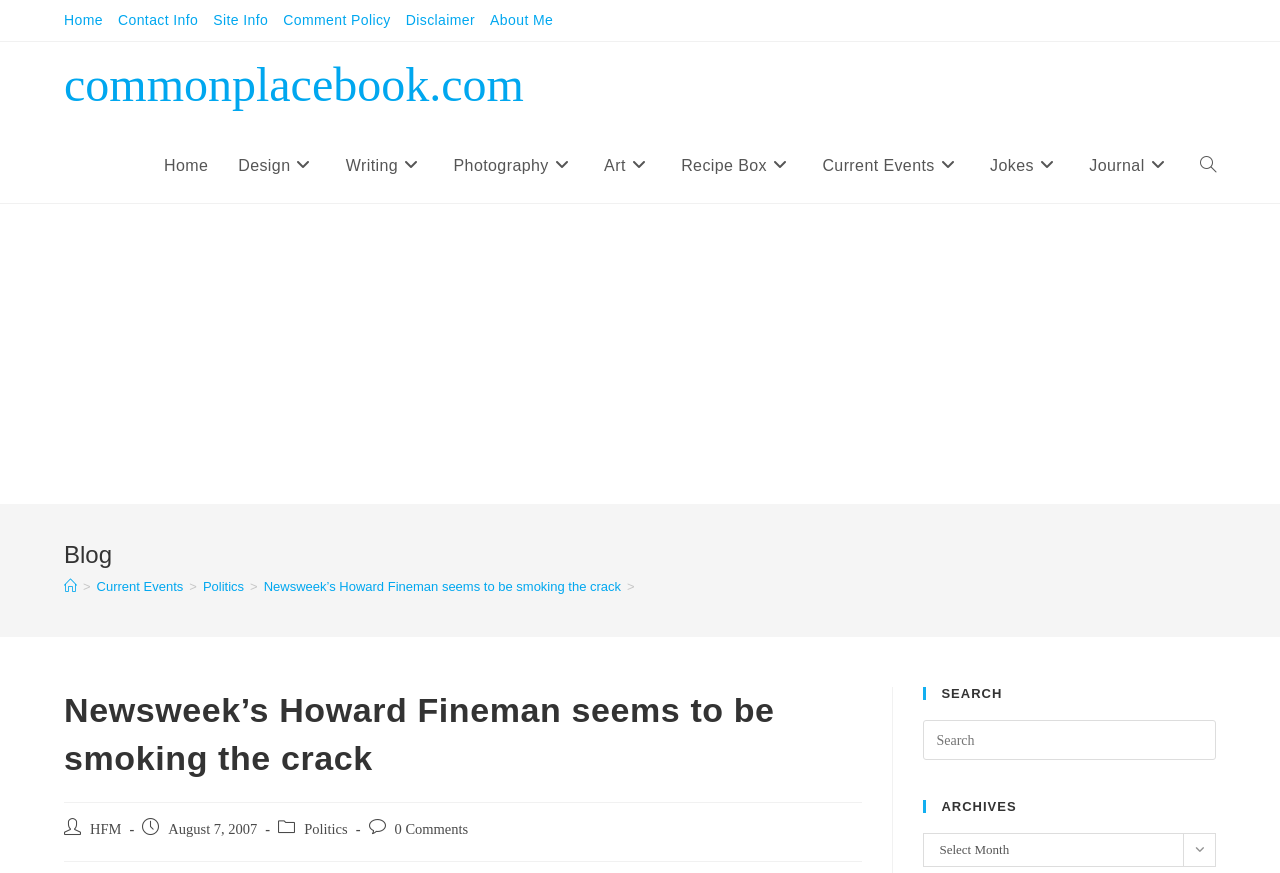Provide a one-word or short-phrase response to the question:
What is the name of the blog?

commonplacebook.com